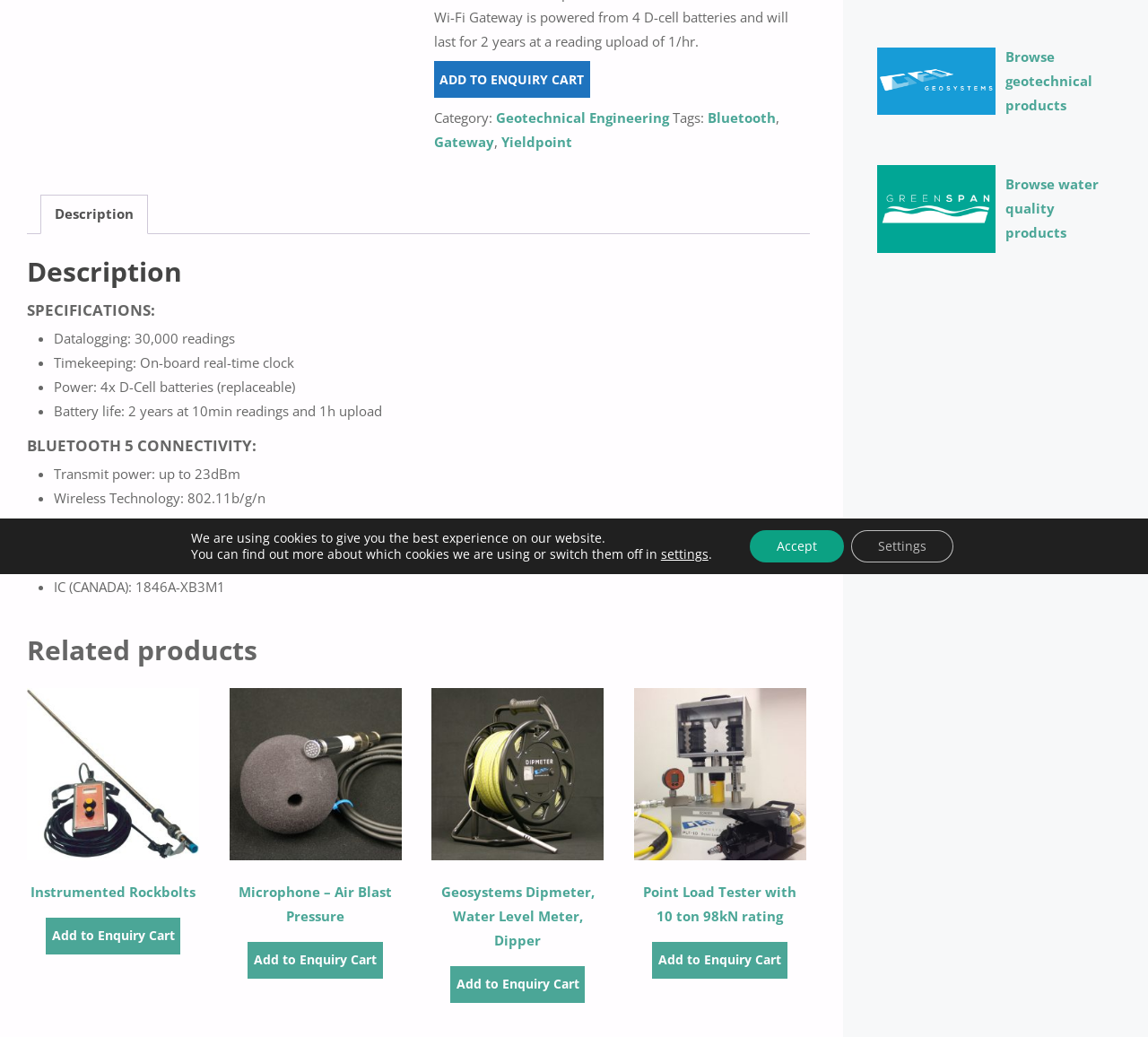Predict the bounding box coordinates of the UI element that matches this description: "Add to Enquiry Cart". The coordinates should be in the format [left, top, right, bottom] with each value between 0 and 1.

[0.216, 0.908, 0.334, 0.943]